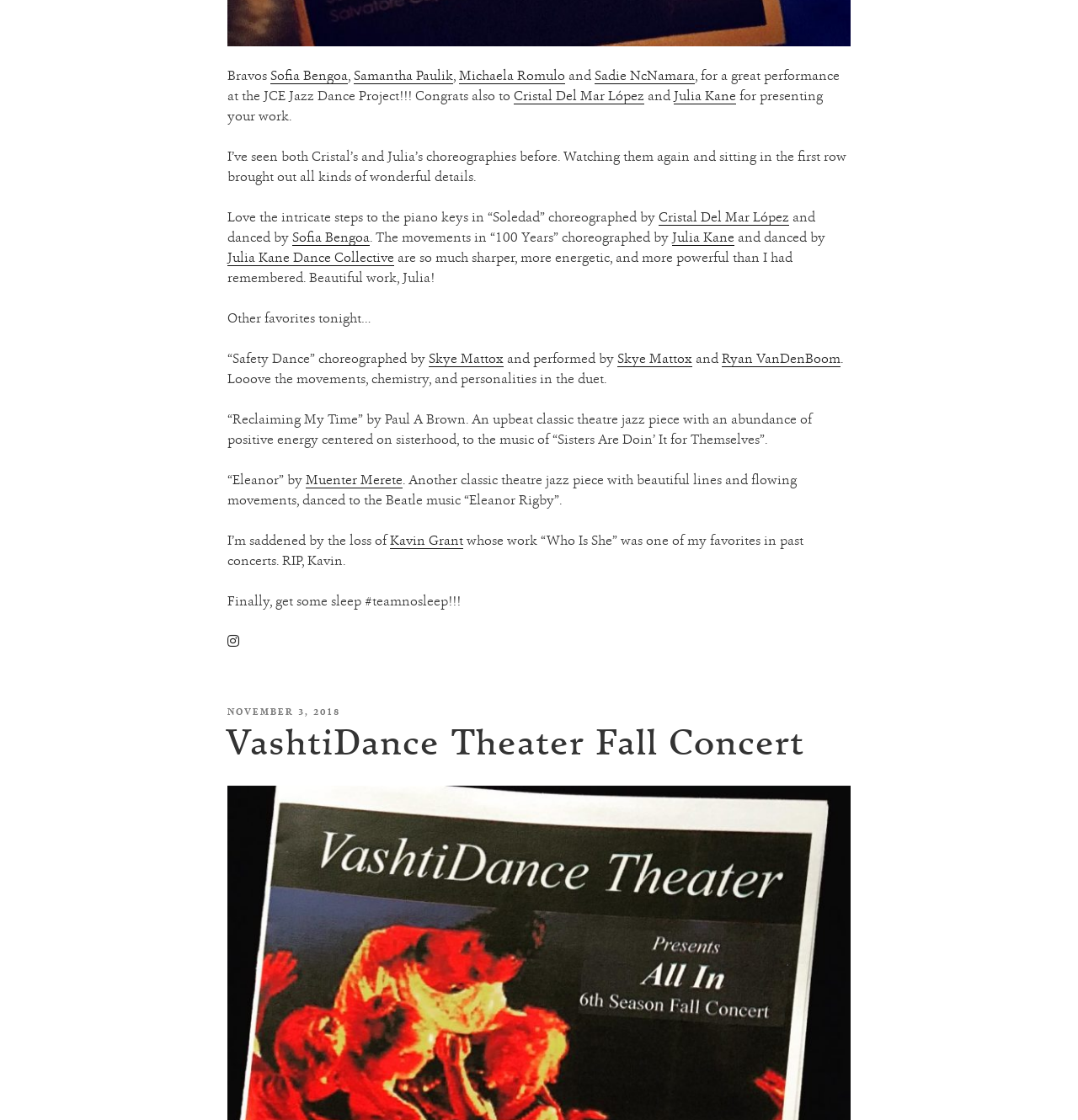Reply to the question below using a single word or brief phrase:
What is the title of the concert being described?

VashtiDance Theater Fall Concert